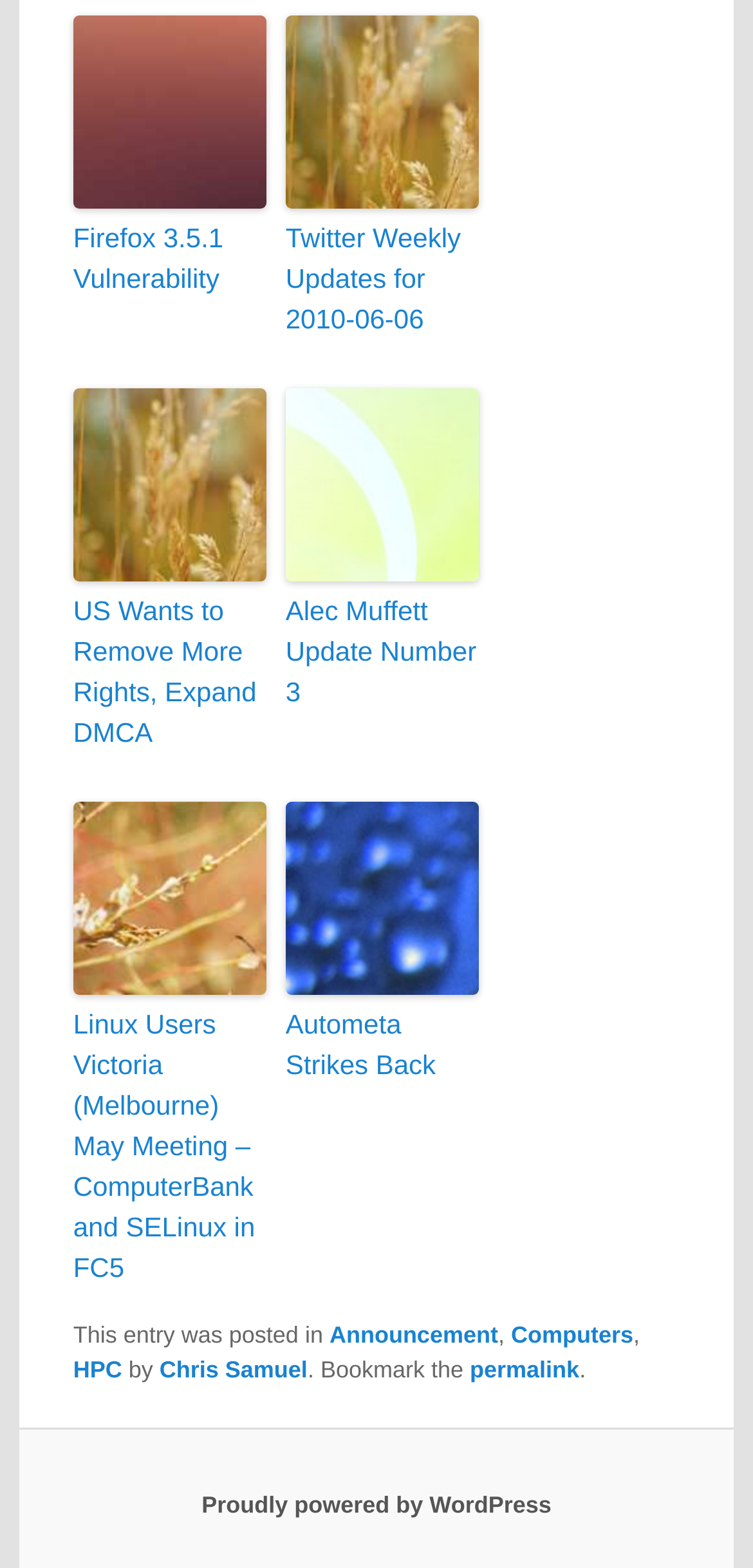Please determine the bounding box coordinates of the element to click in order to execute the following instruction: "Check out Linux Users Victoria meeting details". The coordinates should be four float numbers between 0 and 1, specified as [left, top, right, bottom].

[0.097, 0.511, 0.354, 0.634]